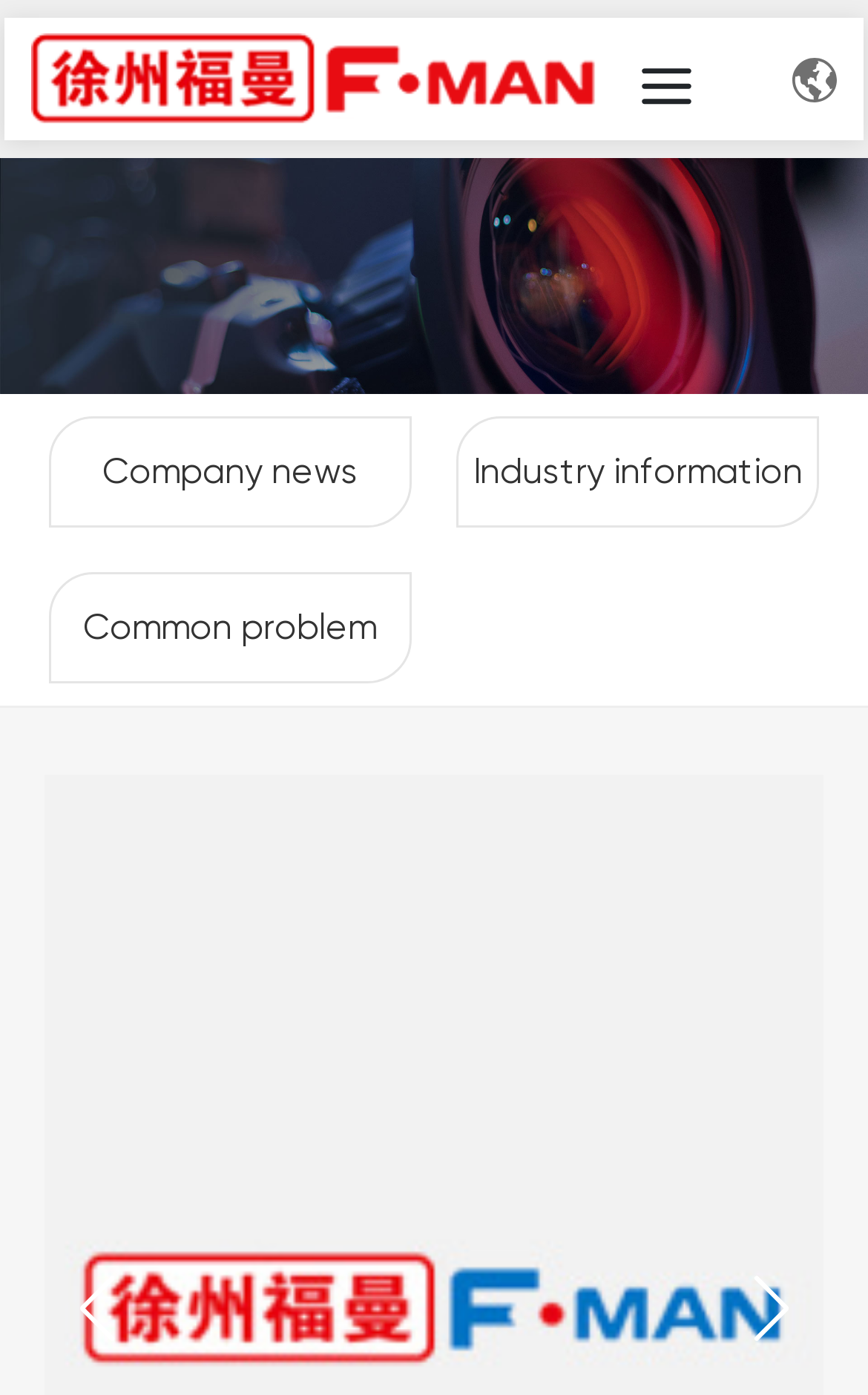Extract the primary heading text from the webpage.

What problems should be paid attention to in the boom welding of wood grabber accessories